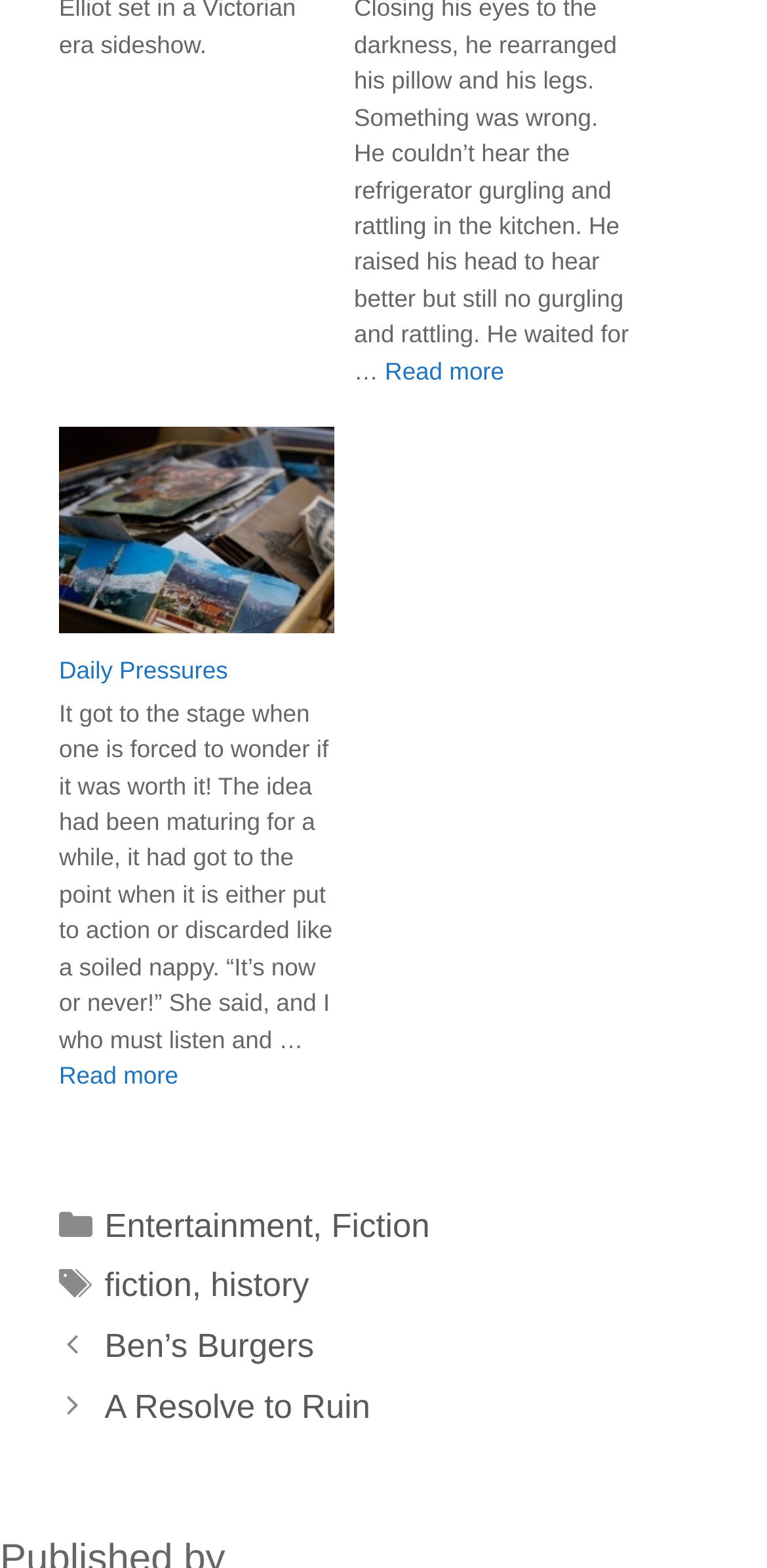Show the bounding box coordinates for the HTML element described as: "A Resolve to Ruin".

[0.136, 0.885, 0.483, 0.909]